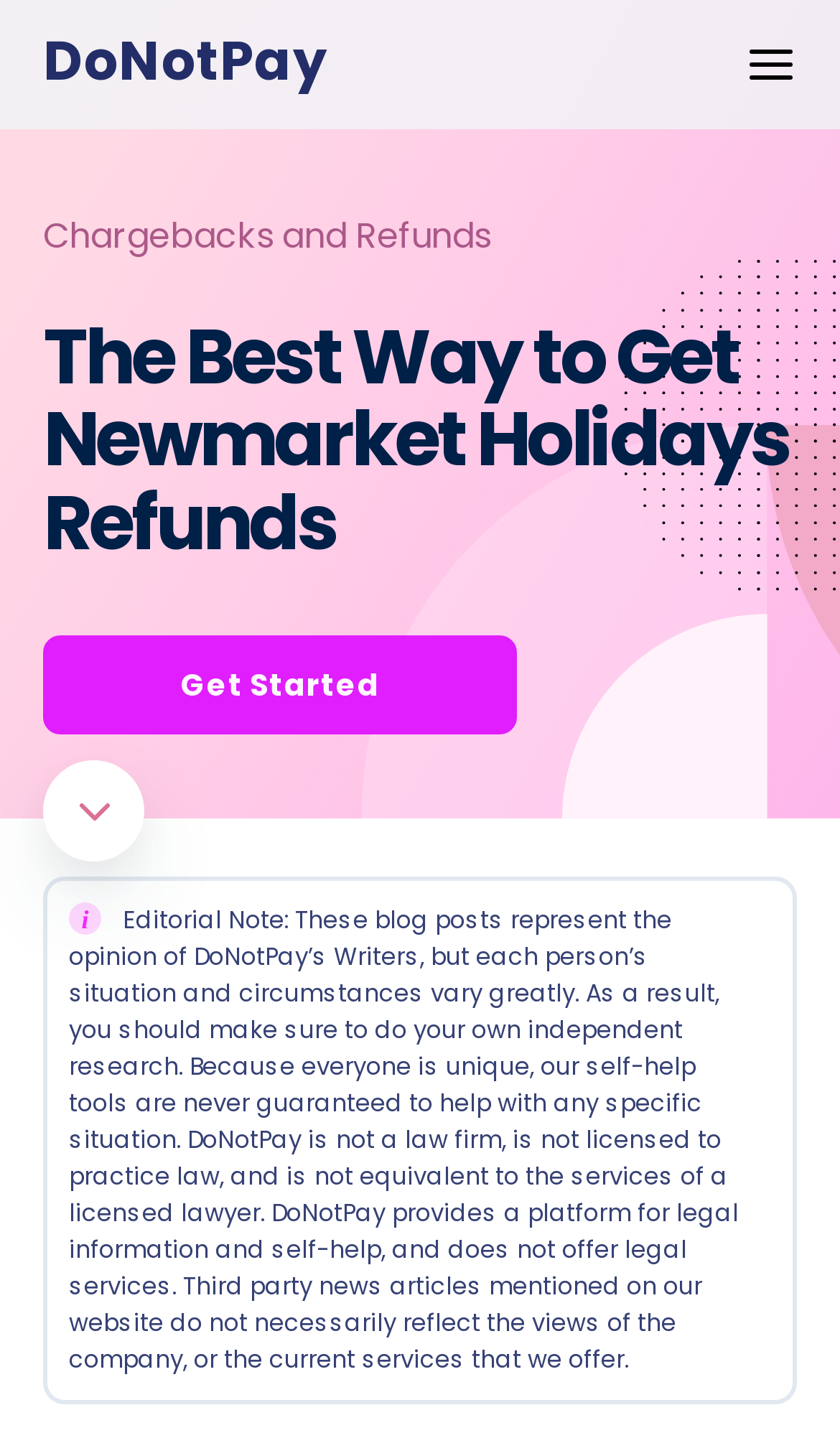Specify the bounding box coordinates (top-left x, top-left y, bottom-right x, bottom-right y) of the UI element in the screenshot that matches this description: Learn

[0.051, 0.09, 0.949, 0.159]